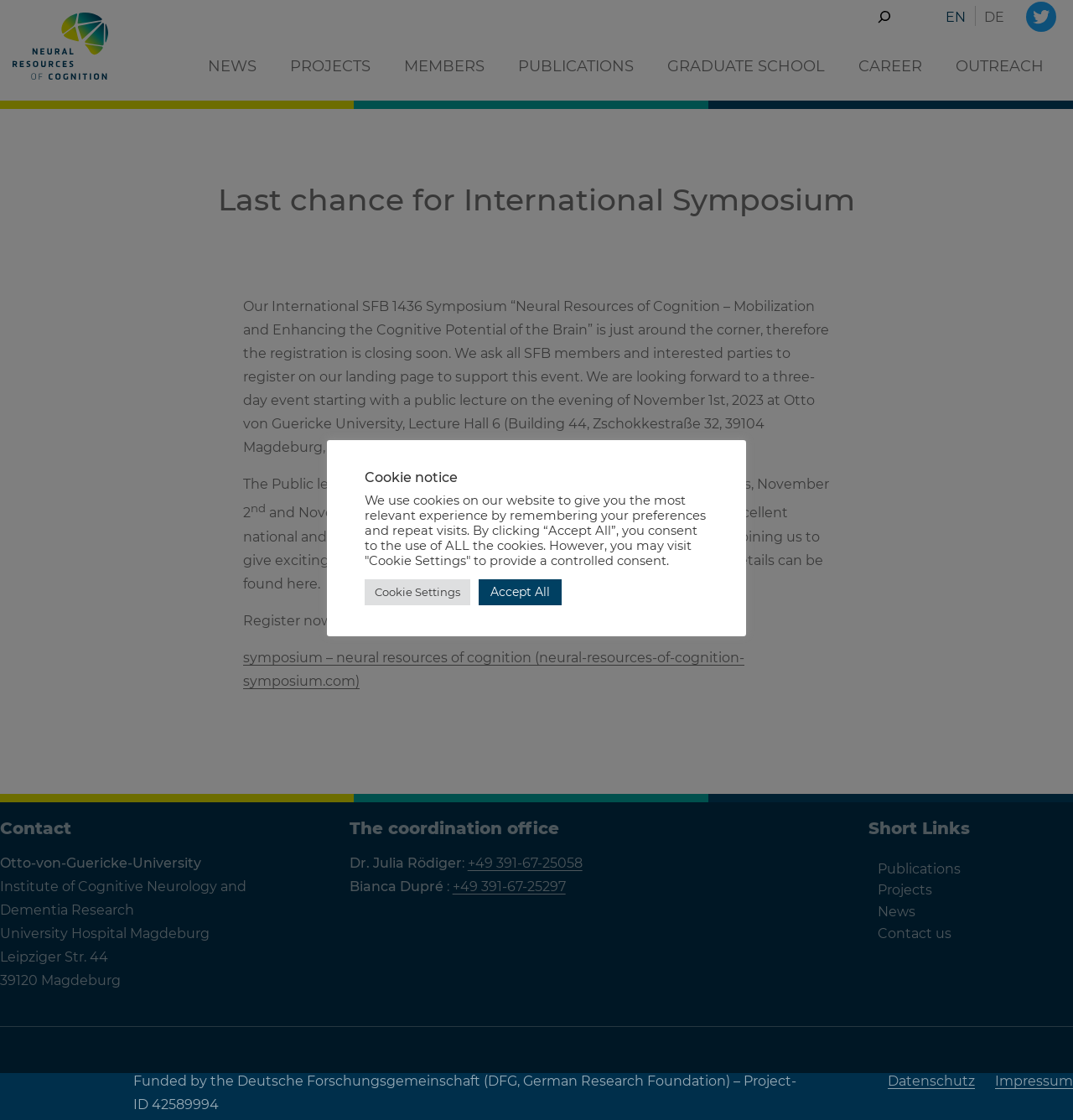Produce a meticulous description of the webpage.

This webpage is about an international symposium on "Neural Resources of Cognition - Mobilization and Enhancing the Cognitive Potential of the Brain". The page has a prominent image at the top right corner, and below it, there are links to switch between English and Deutsch languages. On the top right corner, there is a link to a Twitter account. 

The main menu is located on the top center of the page, with links to NEWS, PROJECTS, MEMBERS, PUBLICATIONS, GRADUATE SCHOOL, CAREER, and OUTREACH. 

Below the main menu, there is a heading that reads "Last chance for International Symposium". The symposium's details are provided in a paragraph, stating that the registration is closing soon and that the event will take place from November 1st to 3rd, 2023, at Otto von Guericke University. The public lecture on the first evening is free, but registration is required for the following two days. 

There are two calls-to-action, "Register now!" and a link to the symposium's website. 

On the bottom left corner, there is a contact section with the address and details of the Otto-von-Guericke-University, Institute of Cognitive Neurology and Dementia Research, and University Hospital Magdeburg. The coordination office's contact information, including phone numbers, is also provided. 

On the bottom right corner, there are links to Publications, Projects, News, and Contact us. 

At the very bottom of the page, there is a figure with a link to the Deutsche Forschungsgemeinschaft (DFG) logo, indicating that the project is funded by the German Research Foundation. There is also a statement about the use of cookies on the website, with options to accept all or visit the cookie settings.